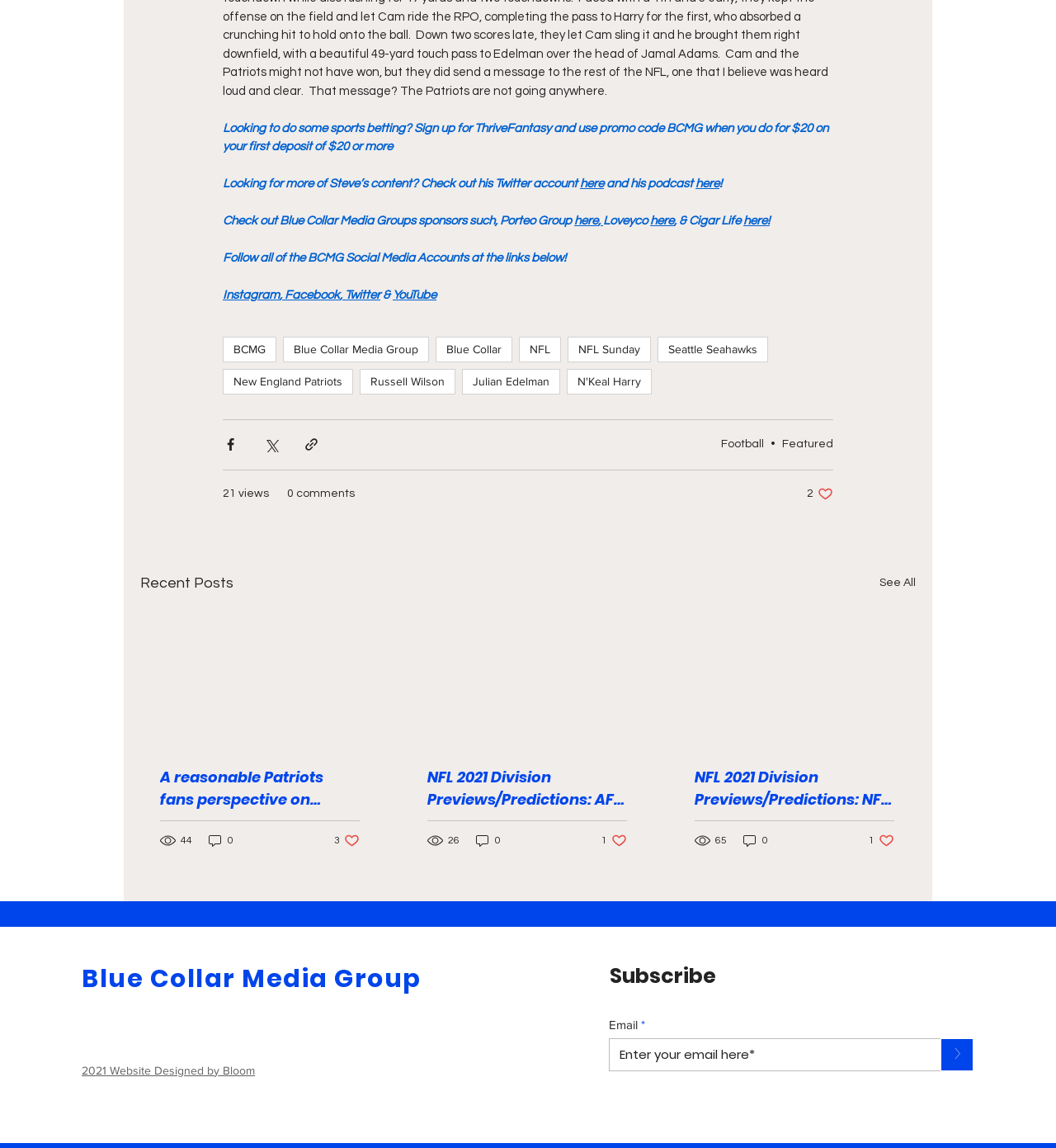Determine the bounding box coordinates of the clickable element necessary to fulfill the instruction: "Like the post 'NFL 2021 Division Previews/Predictions: AFC East'". Provide the coordinates as four float numbers within the 0 to 1 range, i.e., [left, top, right, bottom].

[0.57, 0.725, 0.594, 0.739]